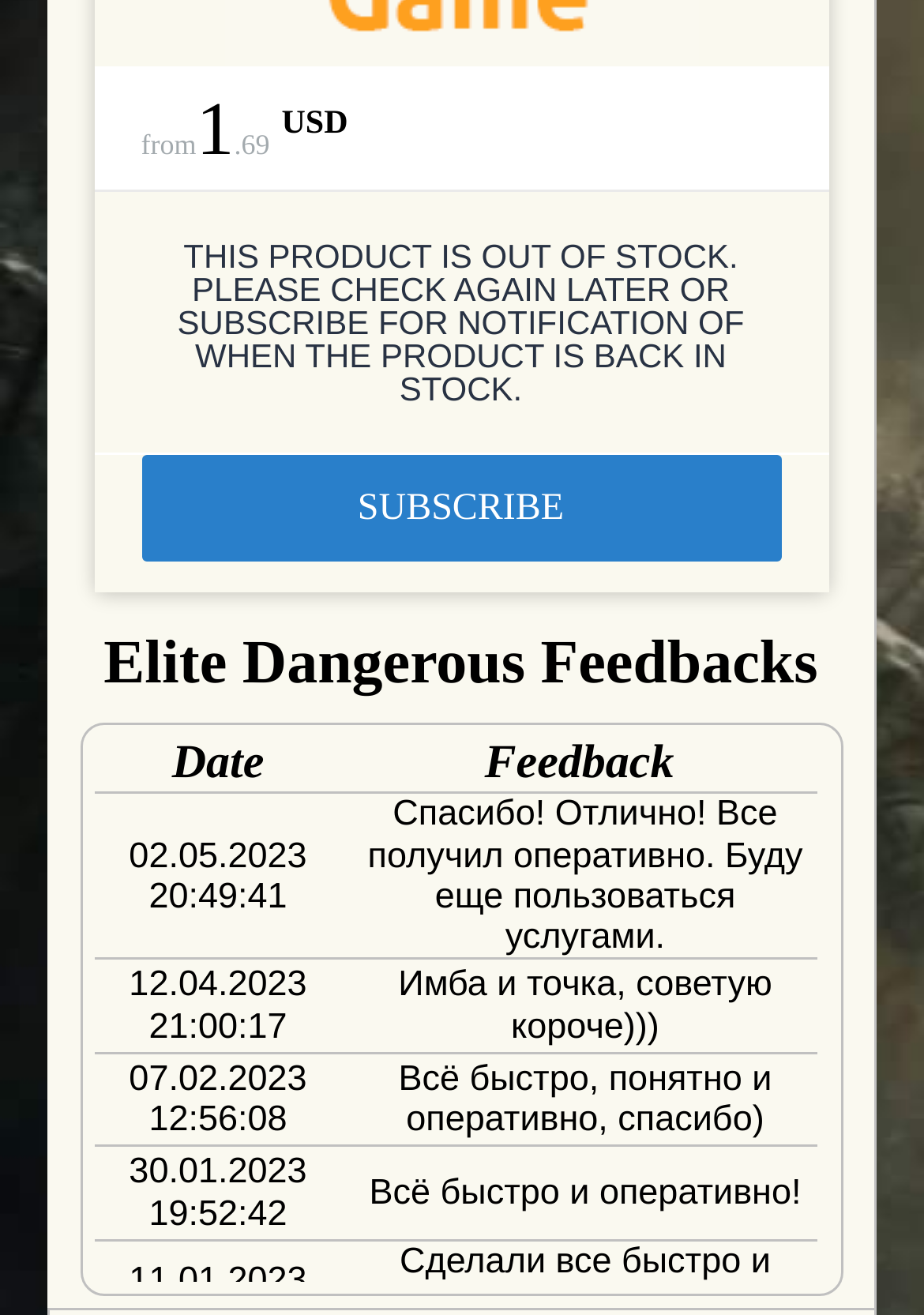Using the provided element description: "Guarantor", determine the bounding box coordinates of the corresponding UI element in the screenshot.

[0.628, 0.747, 0.861, 0.801]